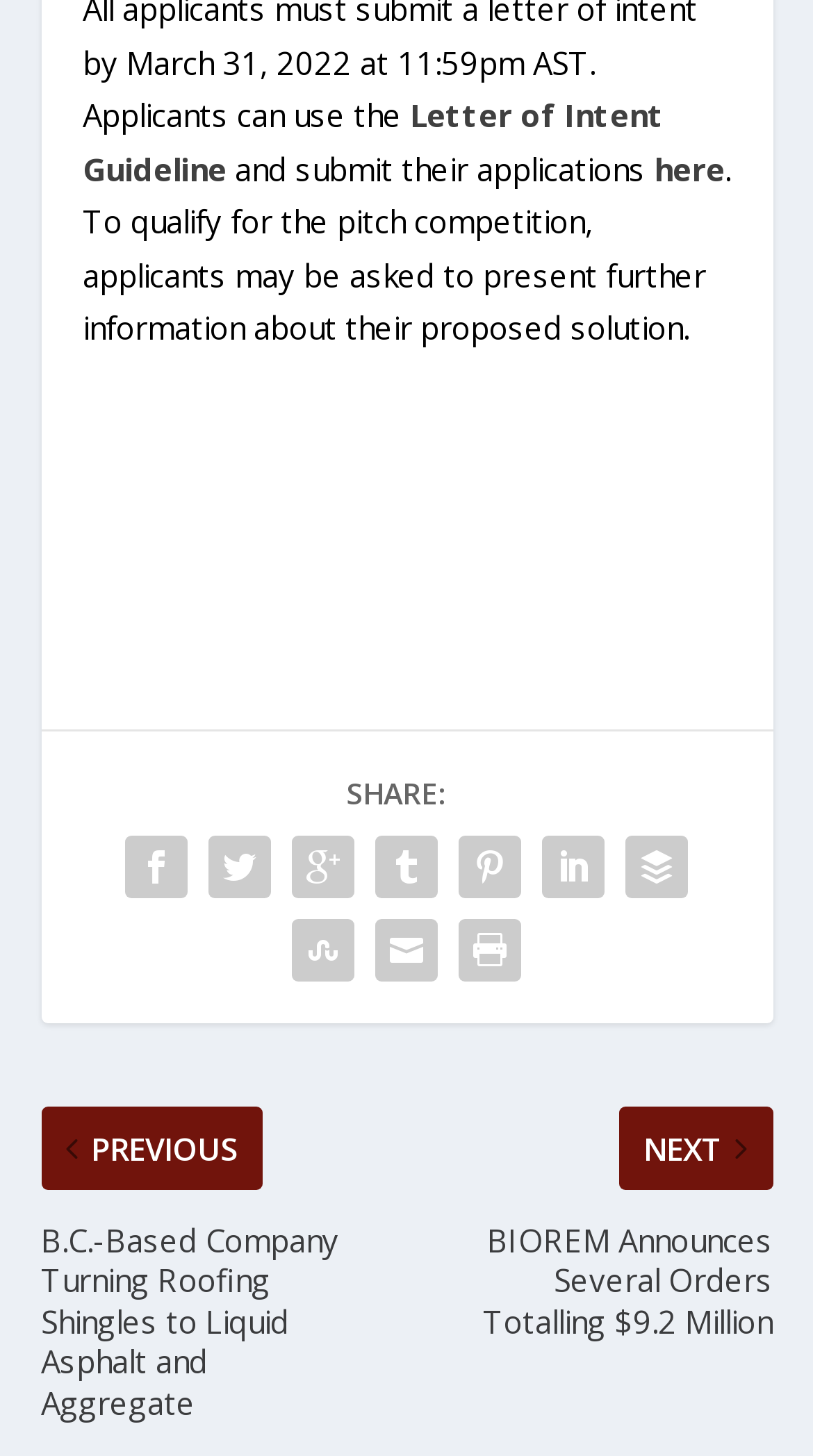What is the purpose of the pitch competition?
From the image, respond using a single word or phrase.

To present proposed solution